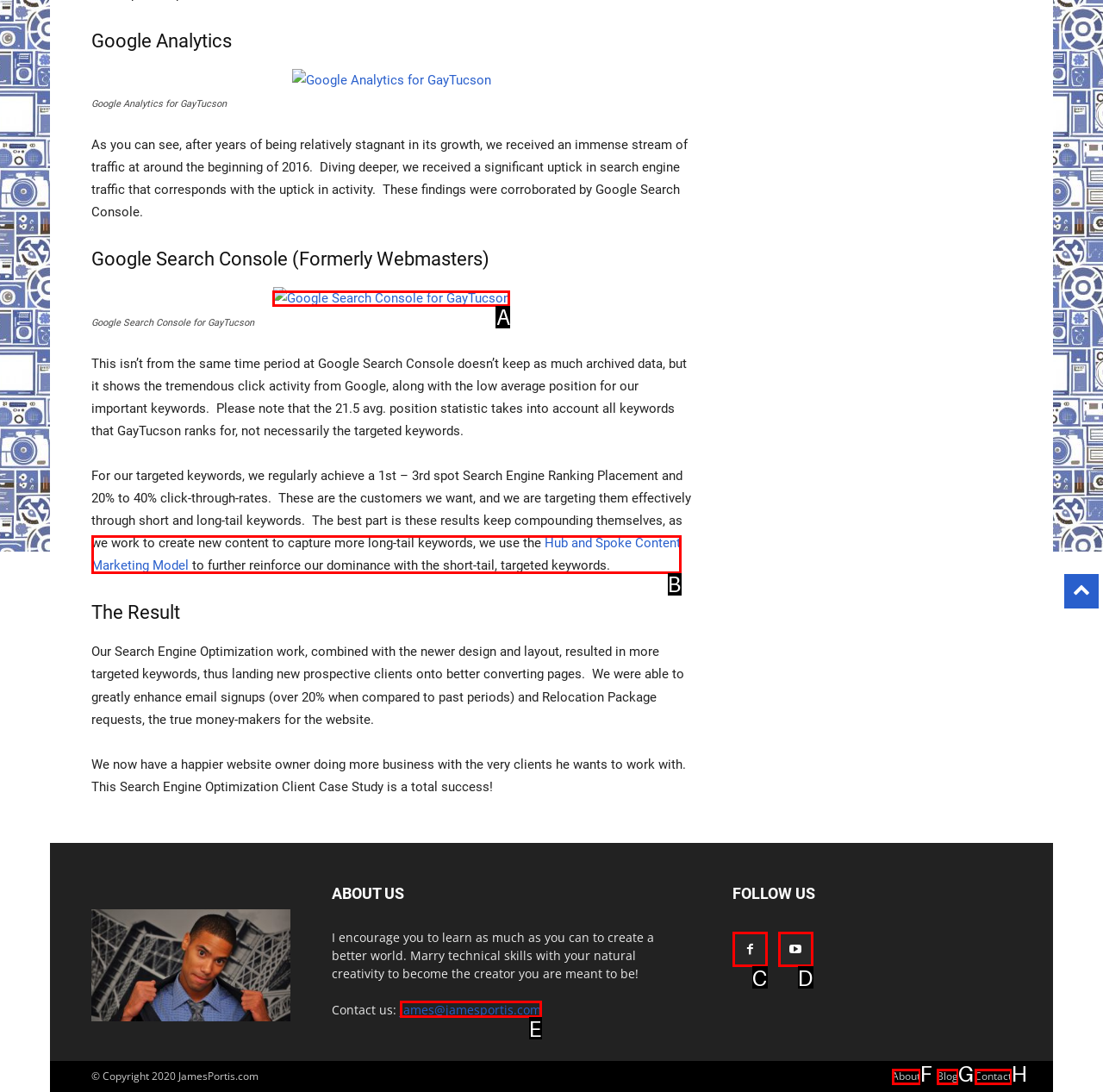Find the option that fits the given description: About
Answer with the letter representing the correct choice directly.

F